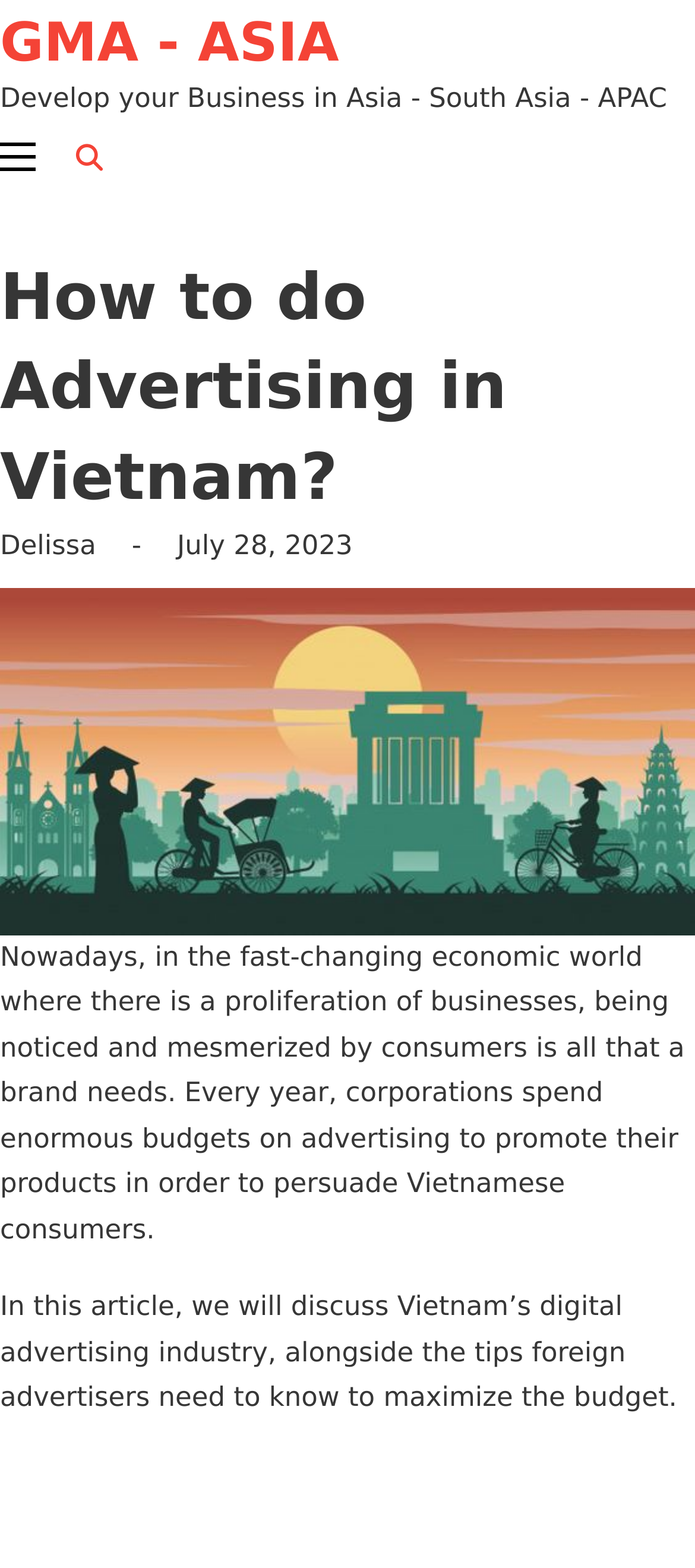Locate the UI element described by GMA - ASIA and provide its bounding box coordinates. Use the format (top-left x, top-left y, bottom-right x, bottom-right y) with all values as floating point numbers between 0 and 1.

[0.0, 0.008, 0.488, 0.048]